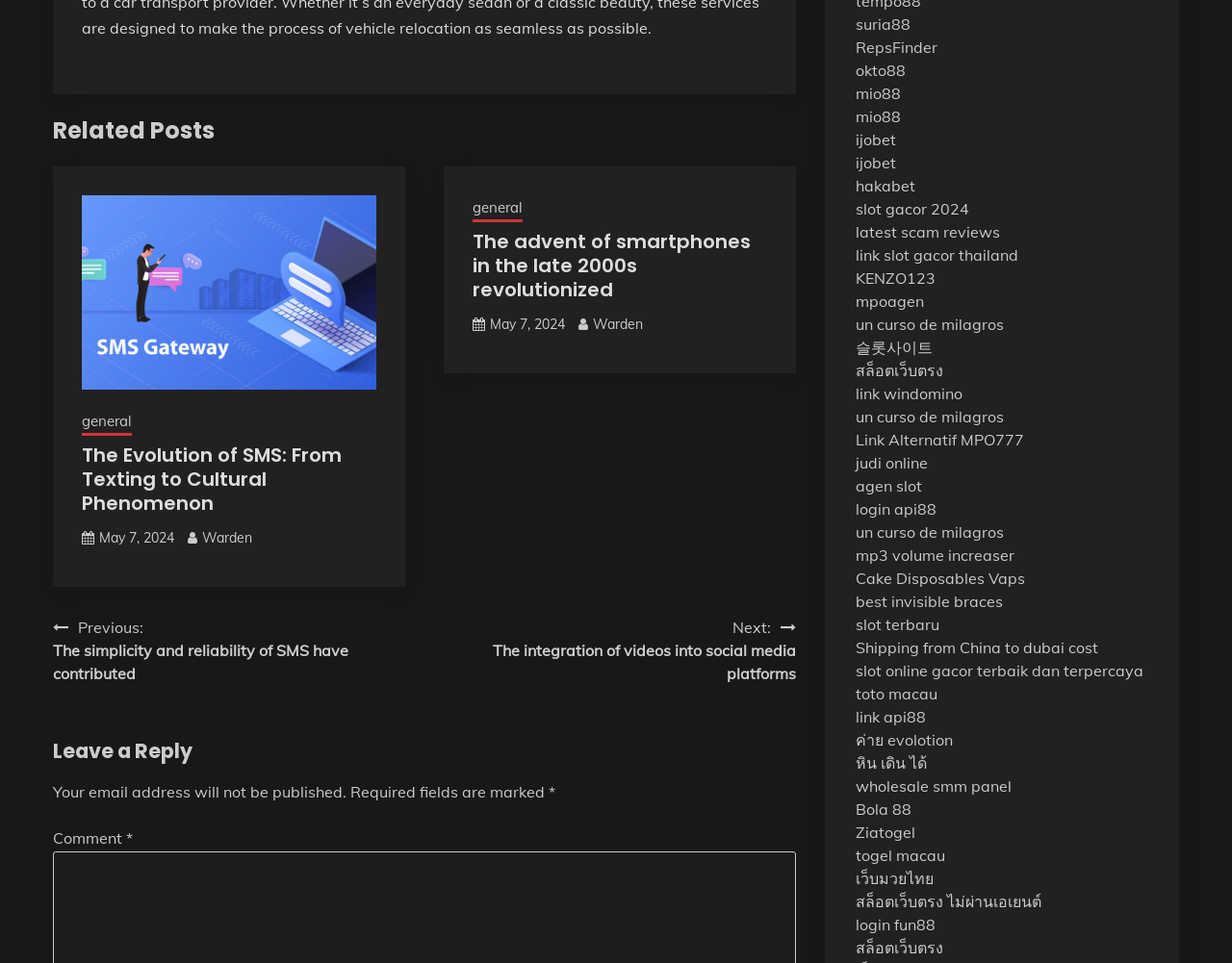Find the UI element described as: "Home" and predict its bounding box coordinates. Ensure the coordinates are four float numbers between 0 and 1, [left, top, right, bottom].

None